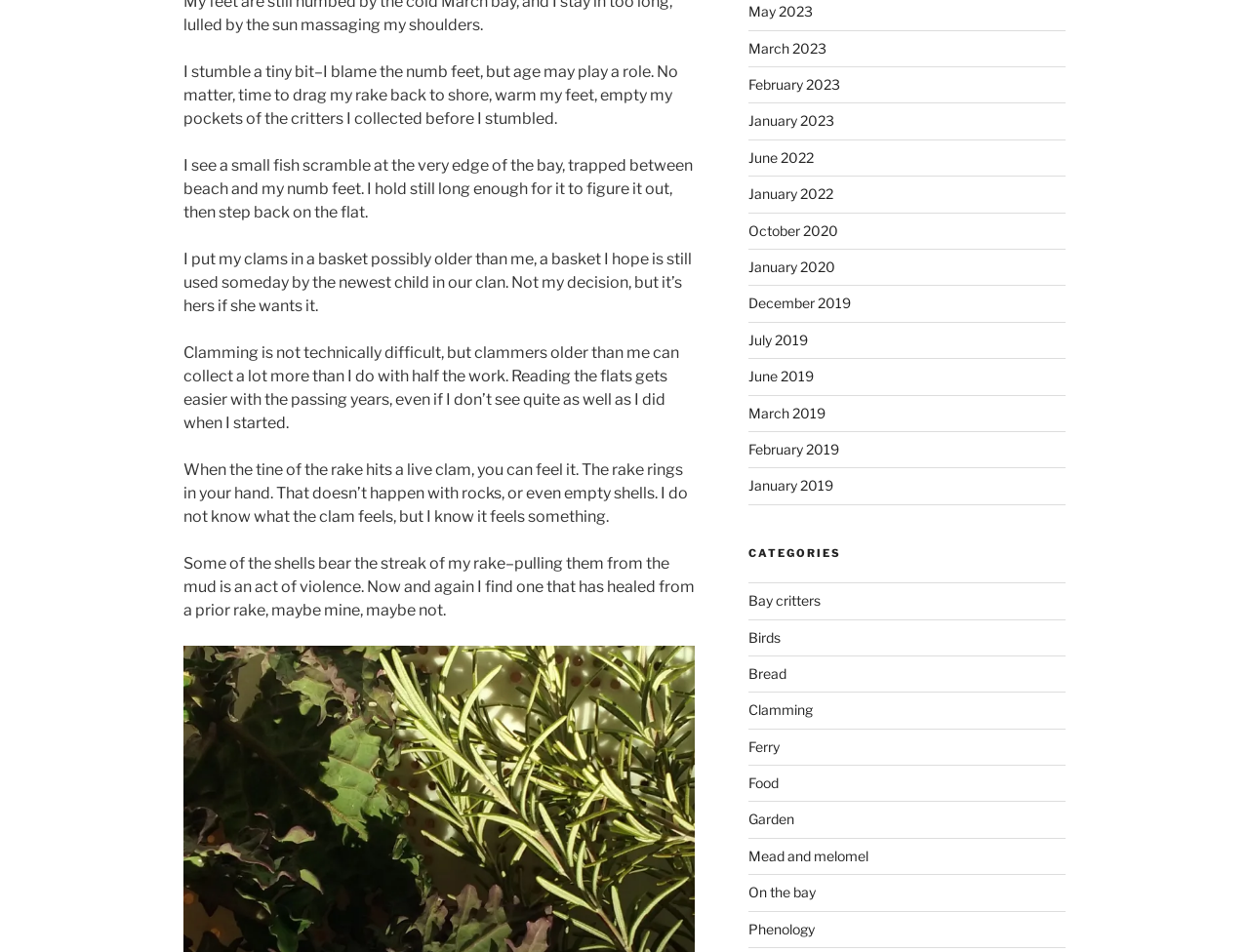Locate the bounding box coordinates of the item that should be clicked to fulfill the instruction: "View Clamming category".

[0.599, 0.737, 0.65, 0.754]